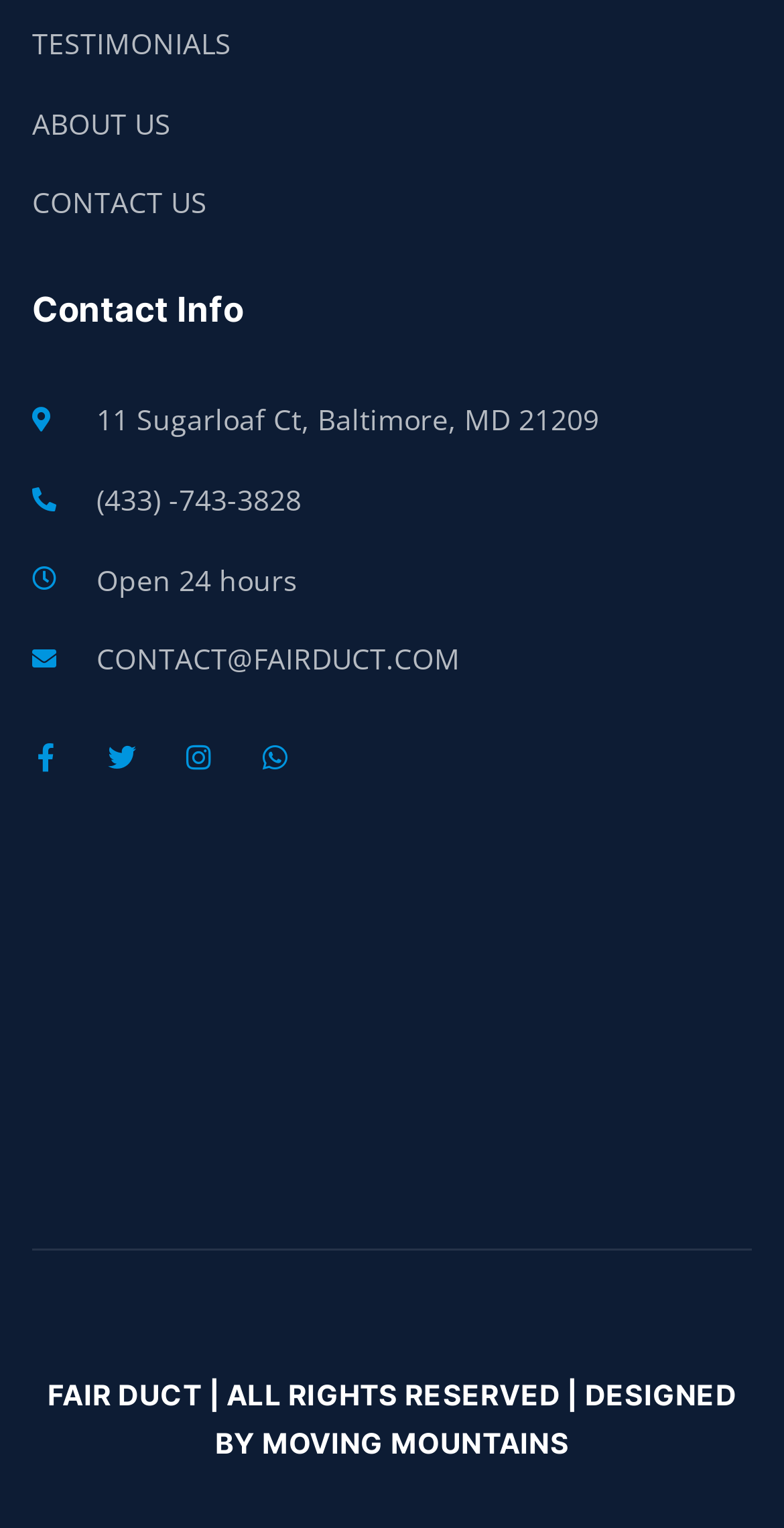Identify the bounding box coordinates of the area that should be clicked in order to complete the given instruction: "Click on the link 'What Are the Benefits of Stress Balls?'". The bounding box coordinates should be four float numbers between 0 and 1, i.e., [left, top, right, bottom].

None